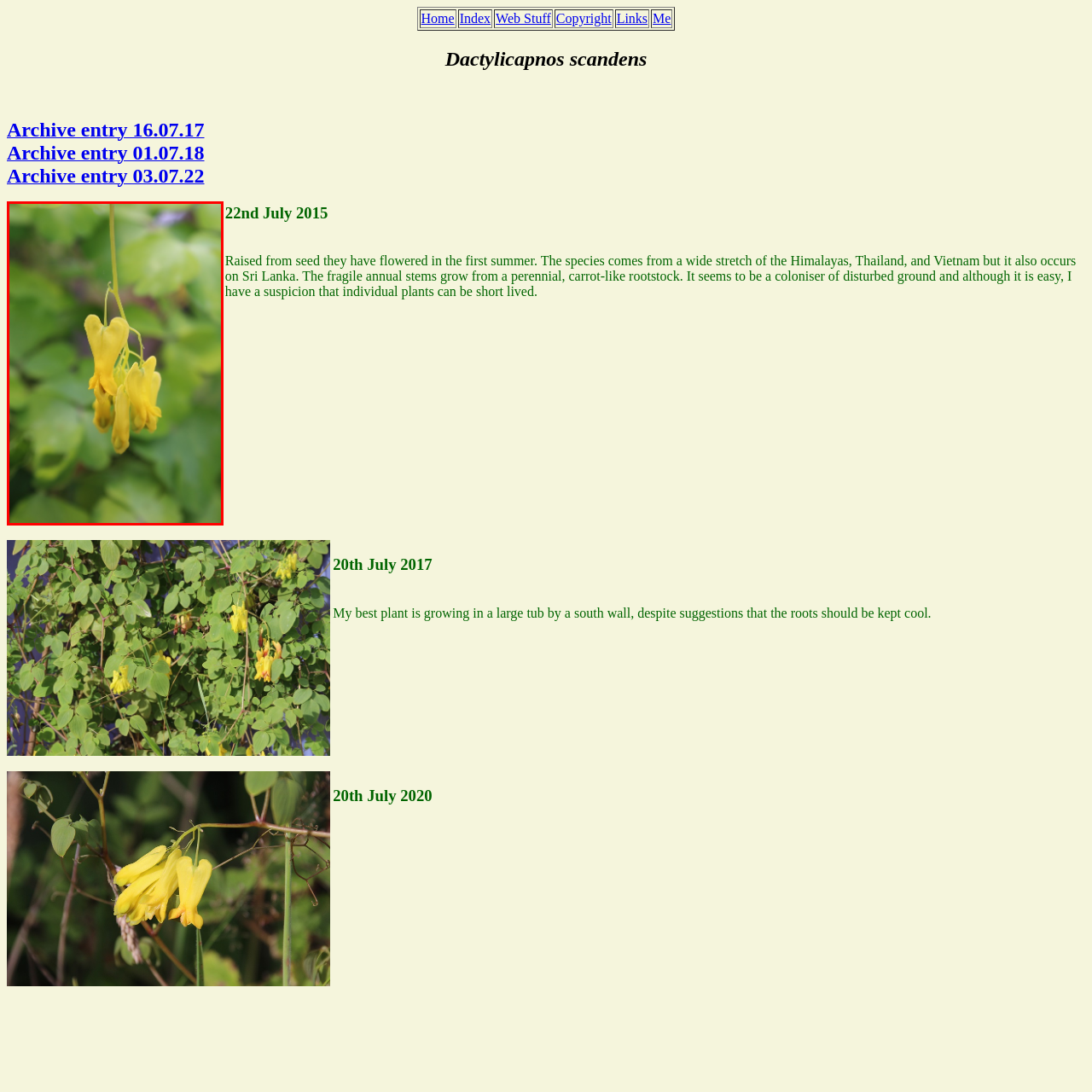Analyze the image surrounded by the red box and respond concisely: What is another name for Dactylicapnos scandens?

Himalayan bleeding heart